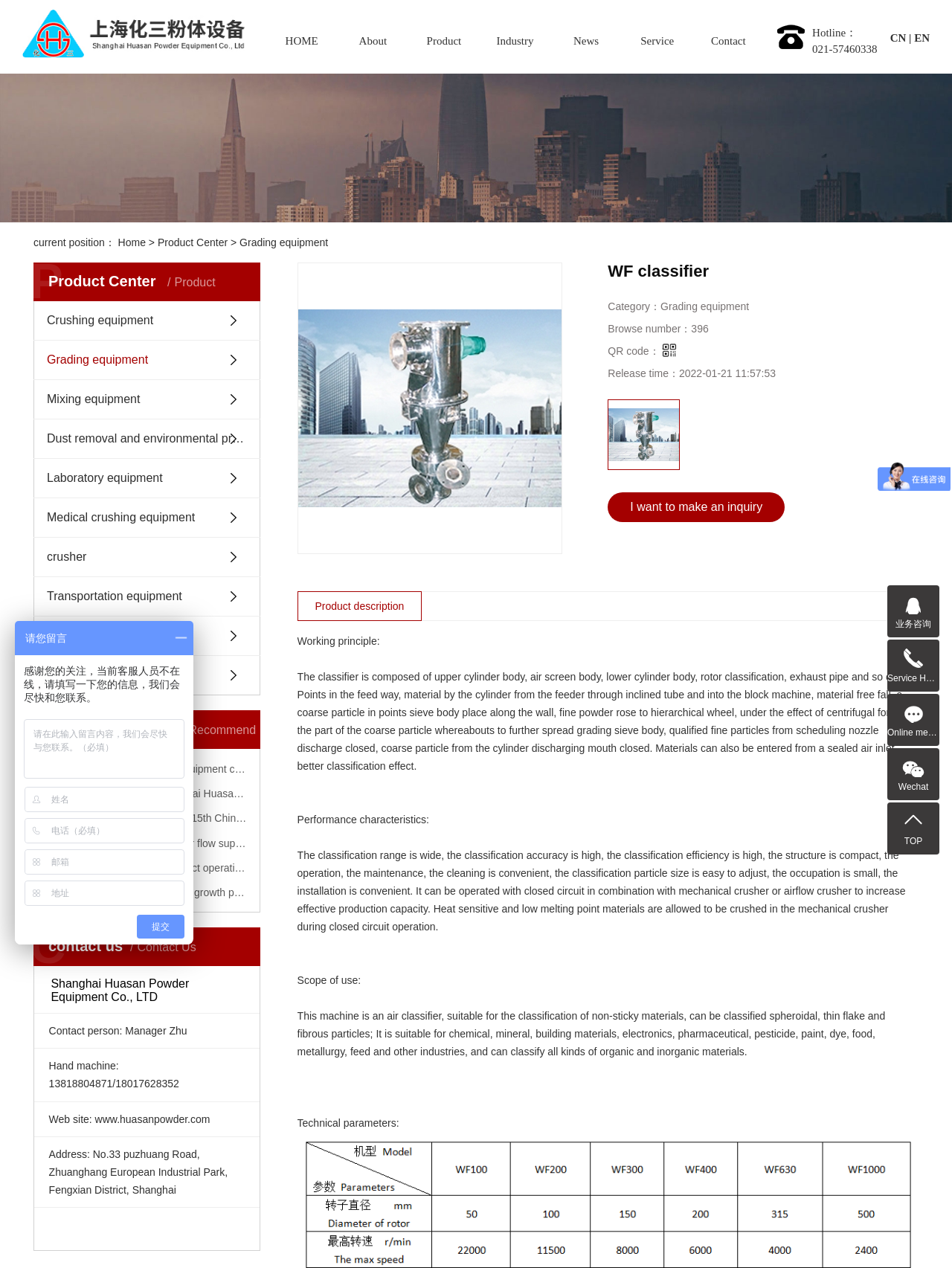Please specify the bounding box coordinates in the format (top-left x, top-left y, bottom-right x, bottom-right y), with all values as floating point numbers between 0 and 1. Identify the bounding box of the UI element described by: Medical crushing equipment

[0.035, 0.393, 0.273, 0.423]